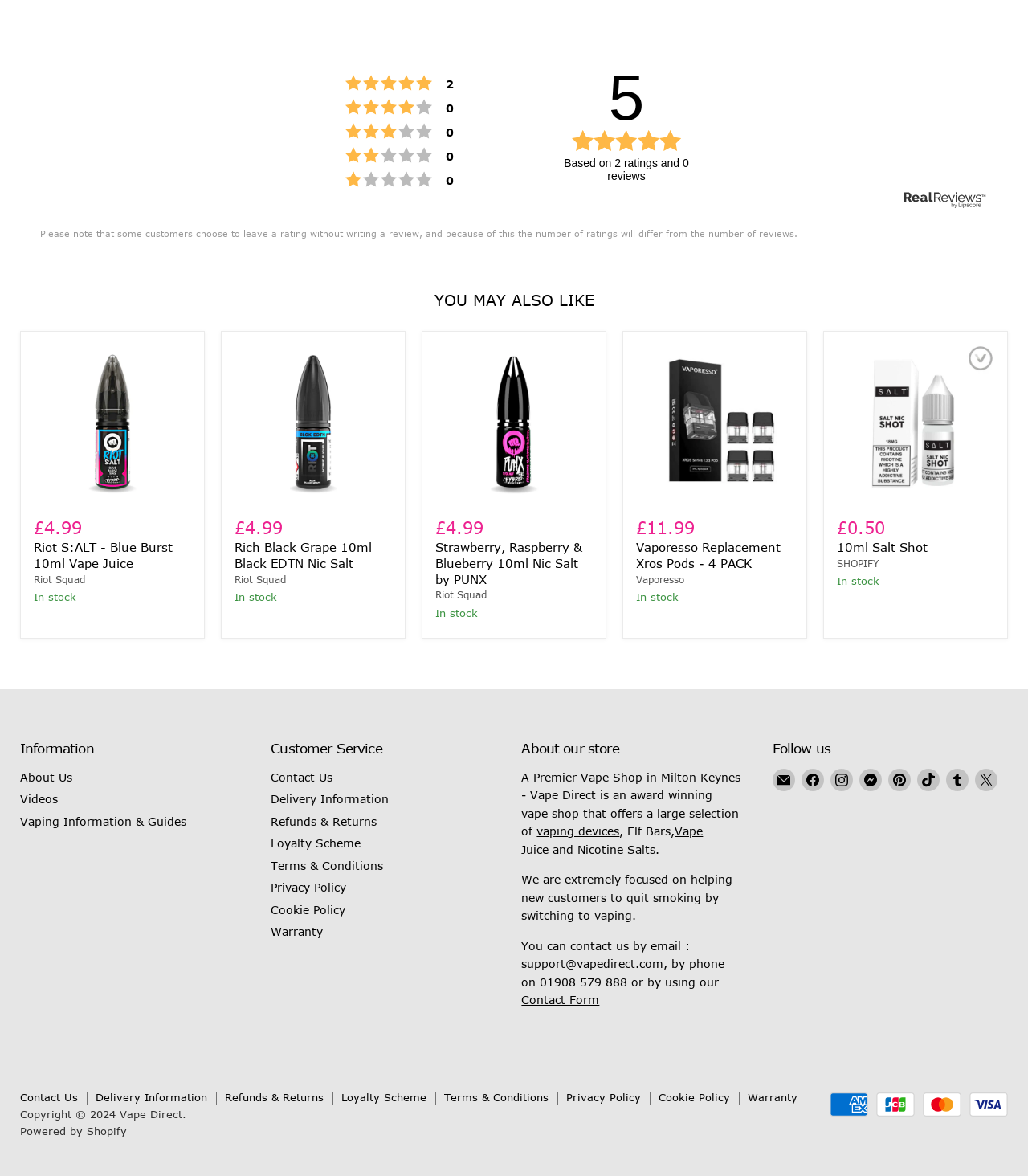Carefully examine the image and provide an in-depth answer to the question: How many ratings are there for the product?

I found the rating count information by looking at the text 'Based on 2 ratings and 0 reviews'. This text indicates that there are 2 ratings for the product.